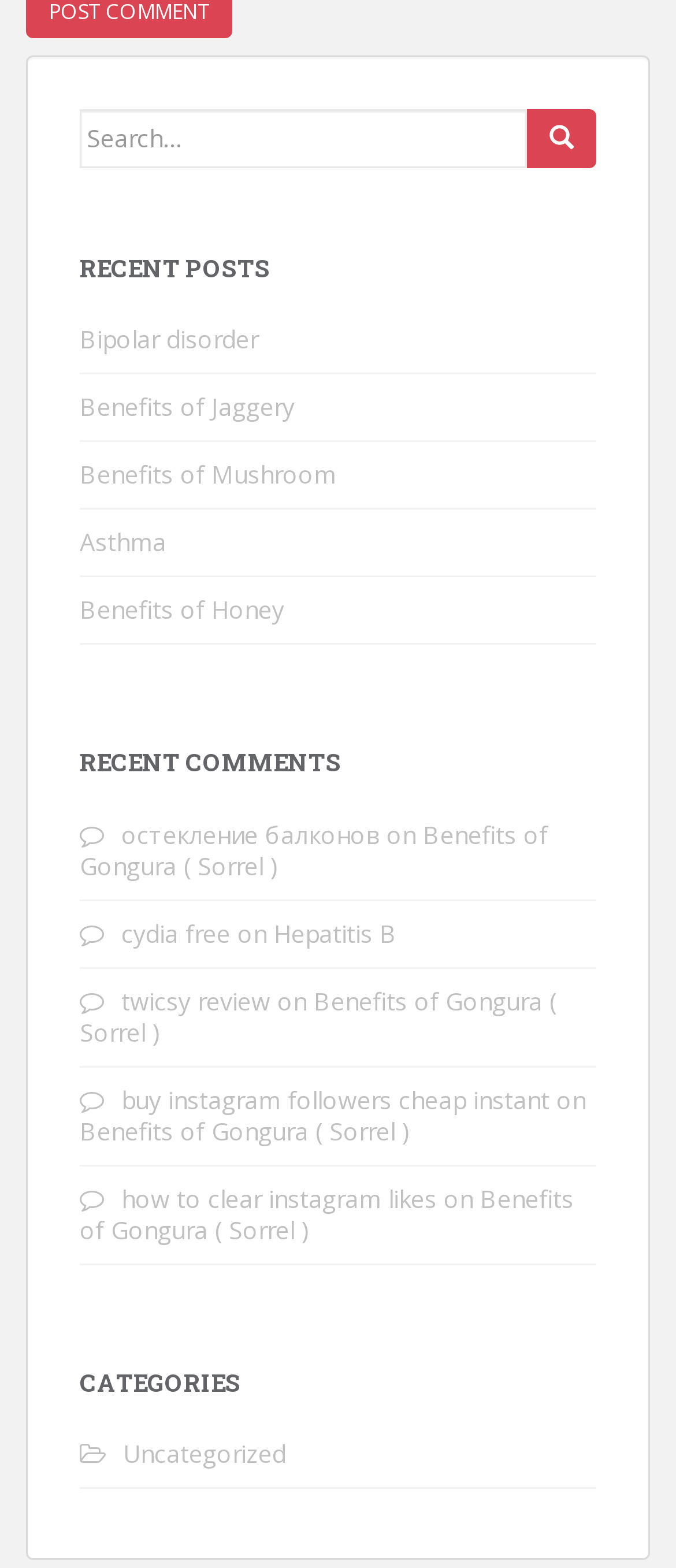Utilize the details in the image to give a detailed response to the question: What is the purpose of the links under 'RECENT COMMENTS'?

The links under 'RECENT COMMENTS' have titles such as 'остекление балконов' and 'cydia free', and they are accompanied by the text 'on'. This suggests that the links are comments on posts, and clicking on them will take the user to the relevant post.